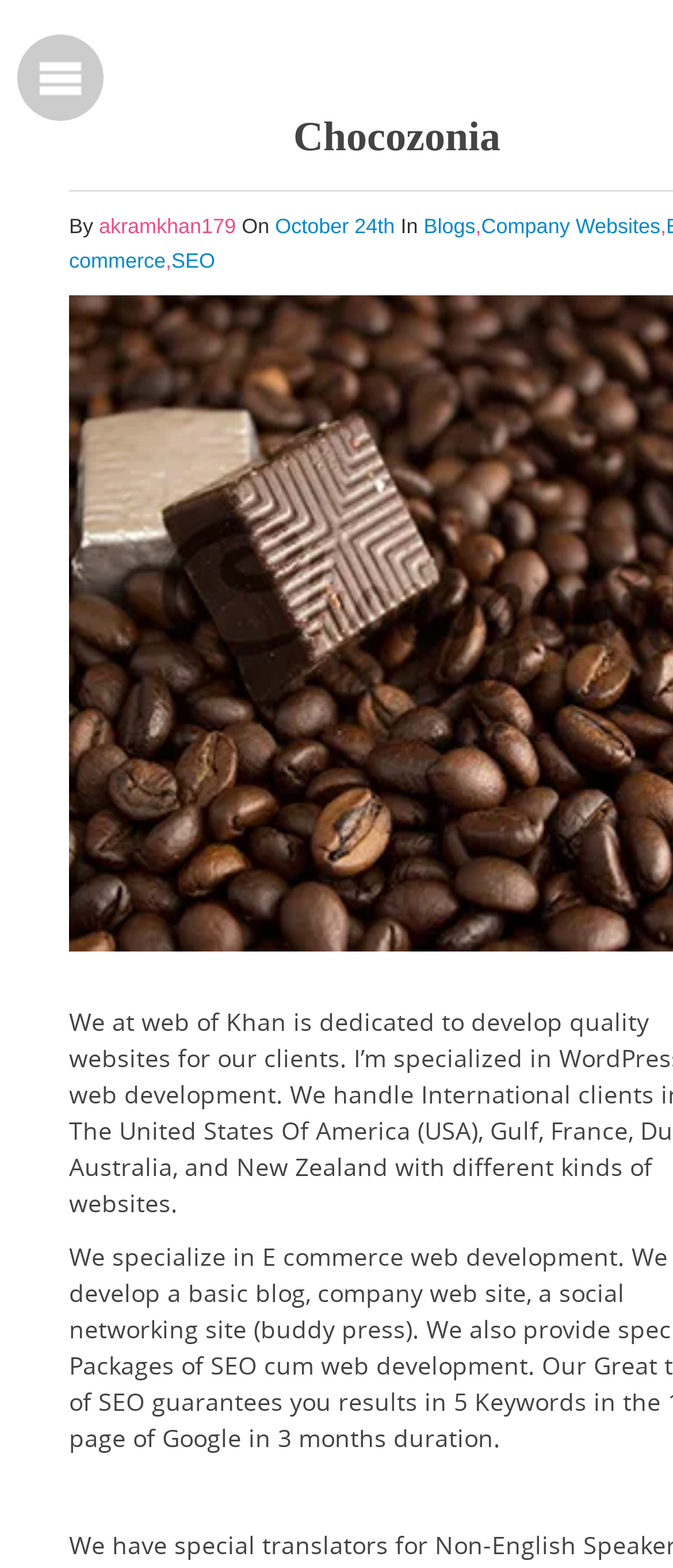Detail the various sections and features present on the webpage.

The webpage appears to be a personal portfolio or blog, with the title "Khan Portfolio | Expert in Wordpress development, SEO, Software testing." At the top, there is a navigation menu with links to "Chocozonia", "Blogs", and "Company Websites". Below the title, there is a byline that reads "By akramkhan179 On October 24th", indicating the author and date of the webpage.

On the left side, there is a prominent link to "SEO", which suggests that this service is a key offering of the portfolio. The rest of the webpage is relatively minimal, with some whitespace and a few static text elements, including a comma and a non-breaking space character. There are no images on the page. Overall, the layout is simple and easy to navigate, with a clear focus on the portfolio's services and expertise.